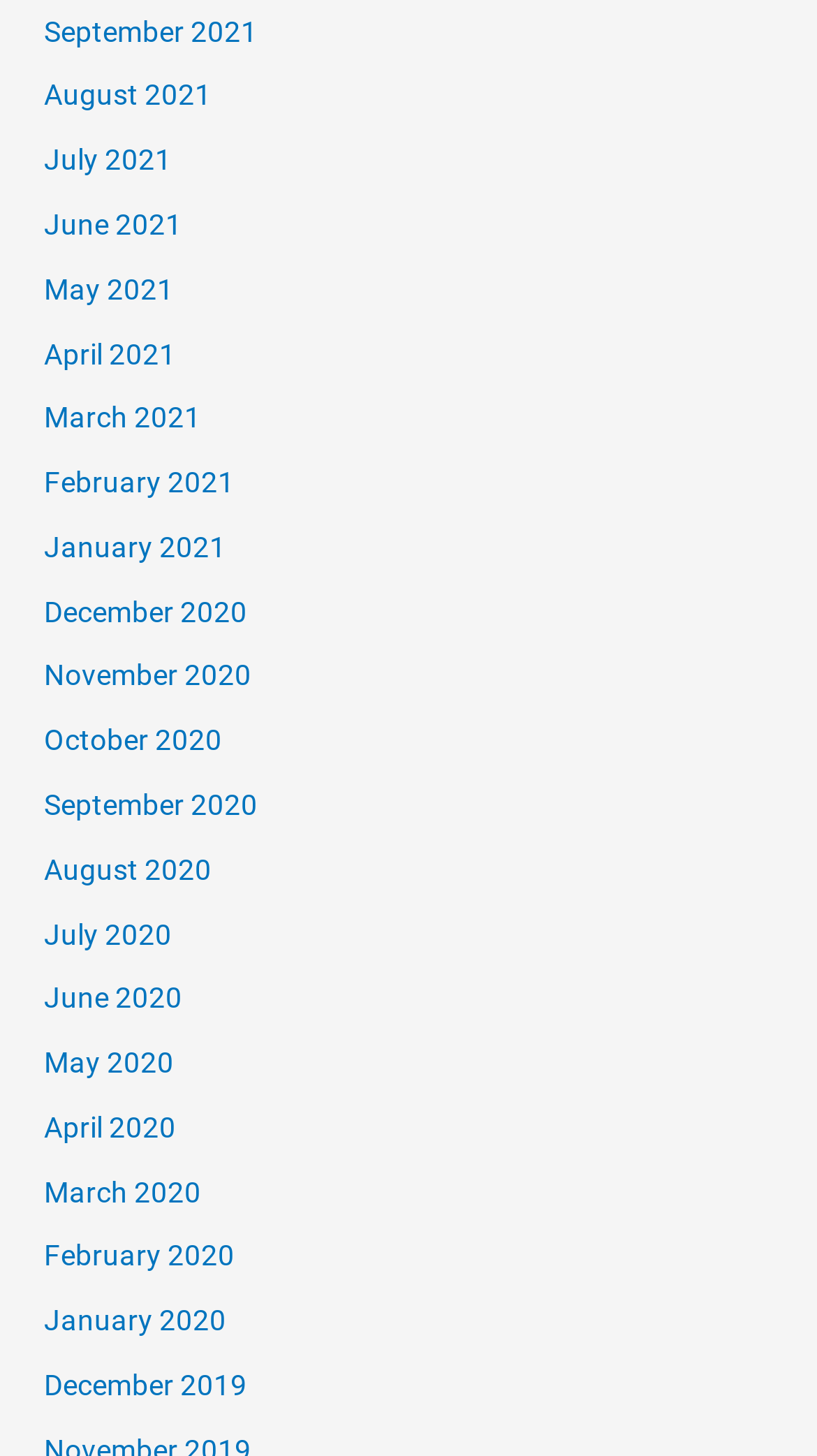Please locate the bounding box coordinates of the element that should be clicked to complete the given instruction: "go to August 2020".

[0.054, 0.585, 0.259, 0.608]